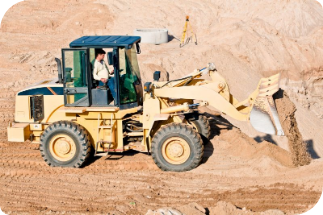What type of projects is the heavy machinery typically used for?
Please provide a single word or phrase as the answer based on the screenshot.

Construction or landscaping